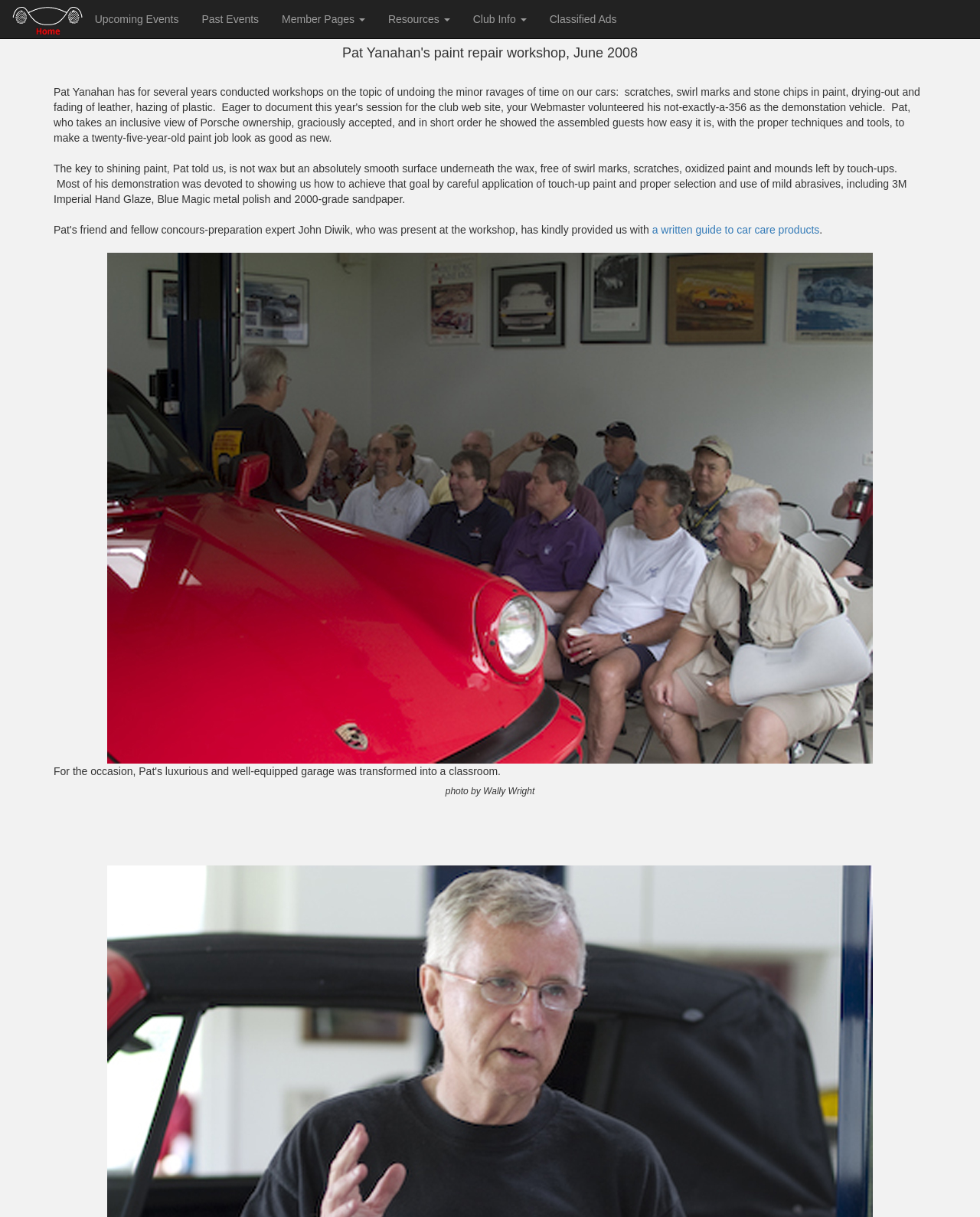Give a one-word or one-phrase response to the question: 
How many links are in the top navigation bar?

7